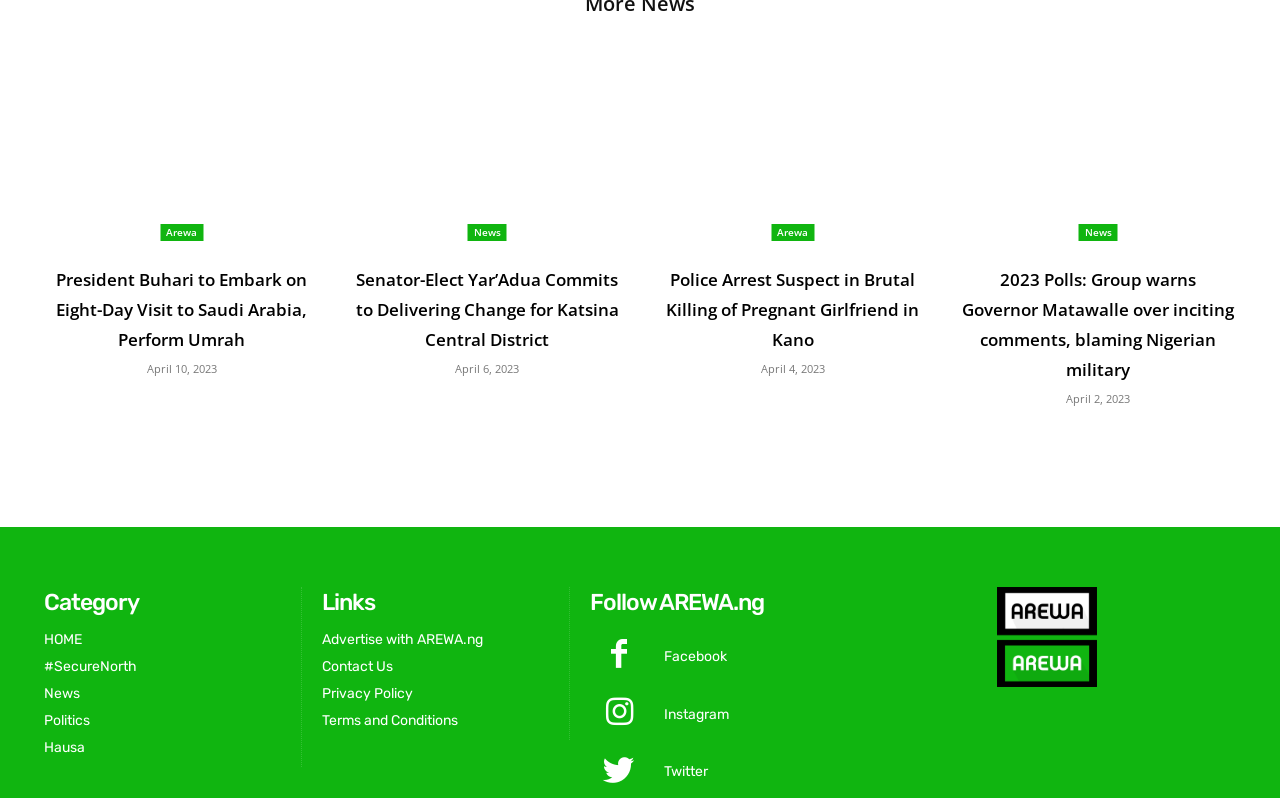Please specify the bounding box coordinates of the clickable section necessary to execute the following command: "Click on the link to read about President Buhari's visit to Saudi Arabia".

[0.034, 0.061, 0.25, 0.303]